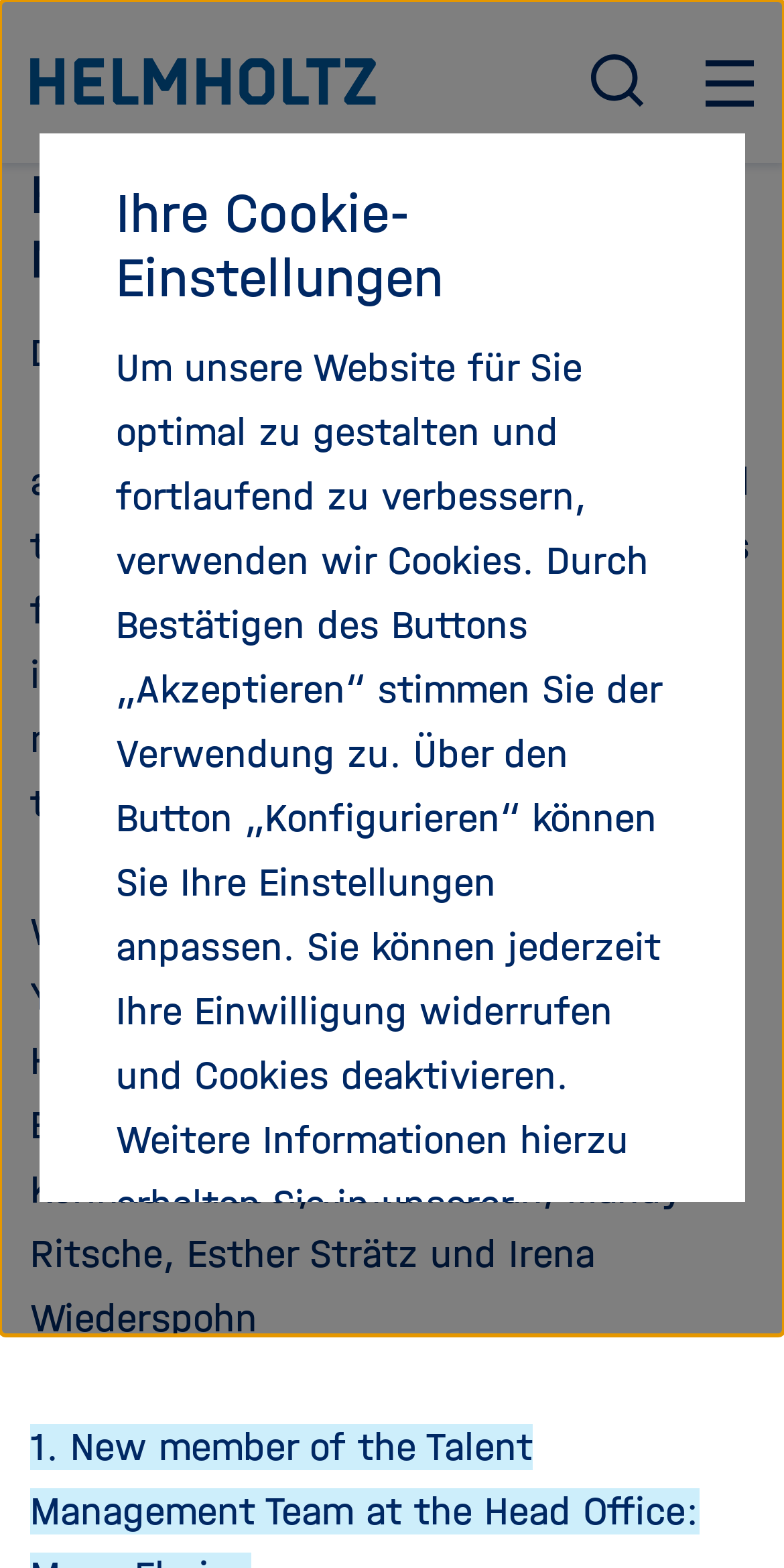What can be done with cookies on the website?
Look at the image and provide a detailed response to the question.

According to the cookie settings section, users can either accept the use of cookies or configure their settings by clicking on the 'Konfigurieren' button.